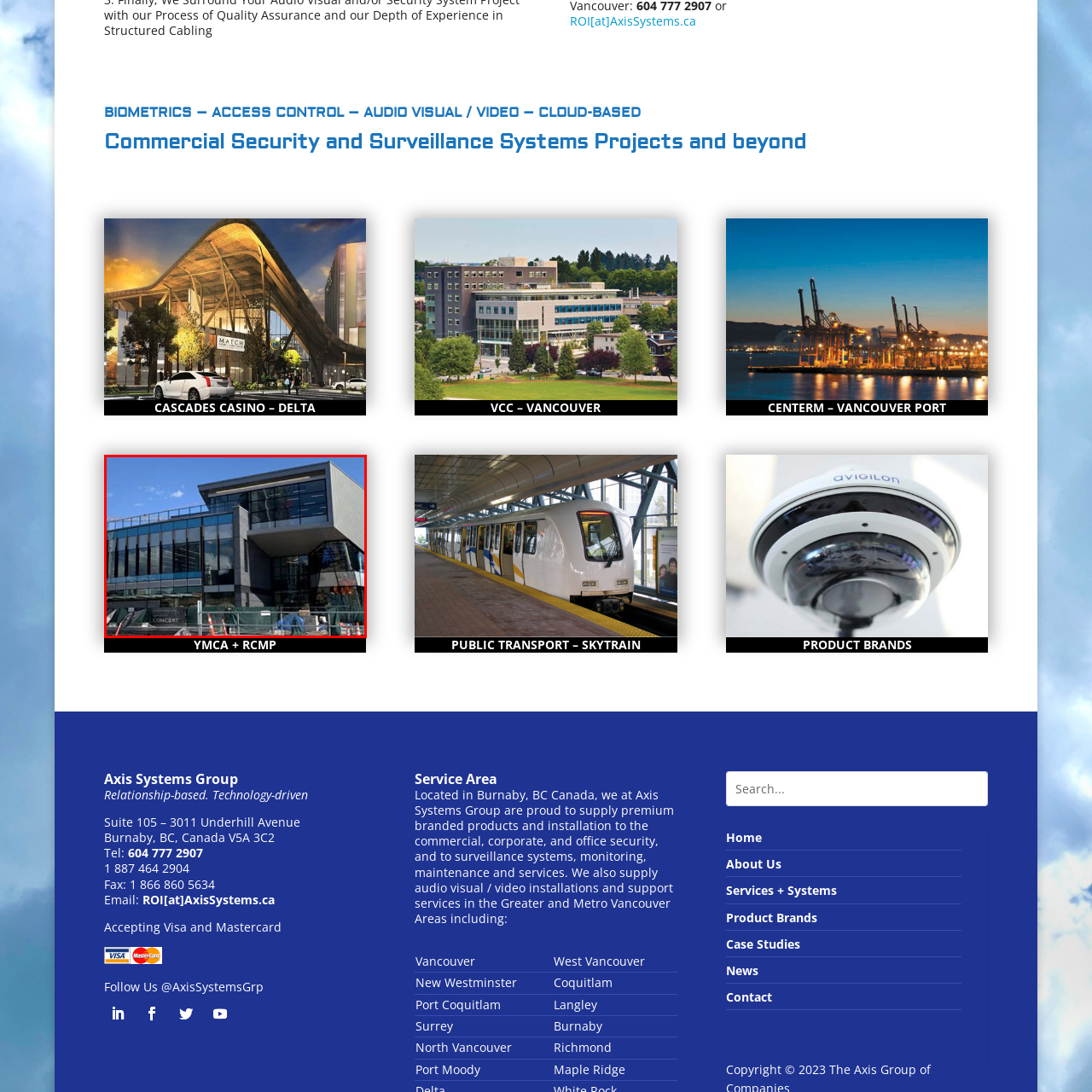Refer to the image marked by the red boundary and provide a single word or phrase in response to the question:
What is the current state of the building?

Under construction or renovation